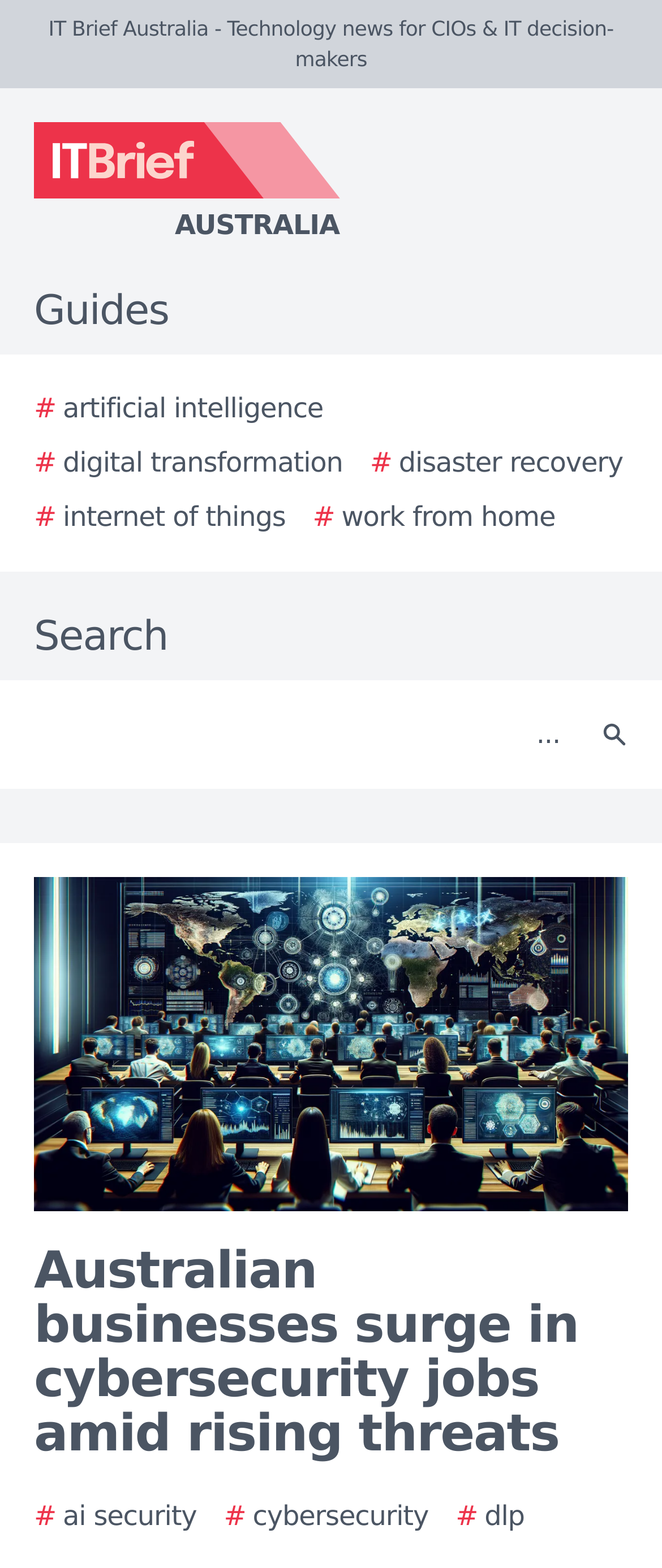Generate the text of the webpage's primary heading.

Australian businesses surge in cybersecurity jobs amid rising threats